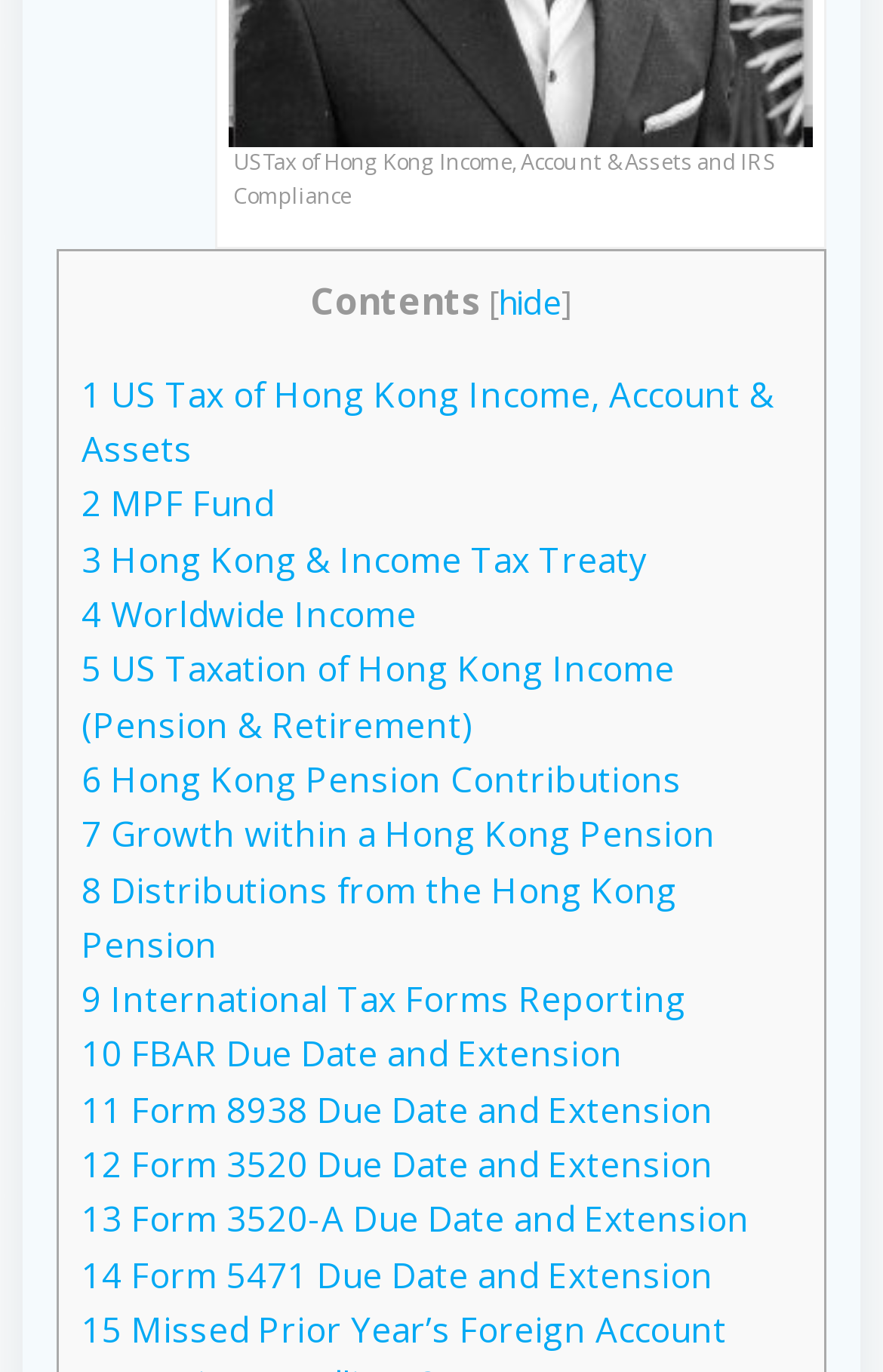Determine the bounding box coordinates for the area you should click to complete the following instruction: "Click on '1 US Tax of Hong Kong Income, Account & Assets'".

[0.092, 0.27, 0.877, 0.343]